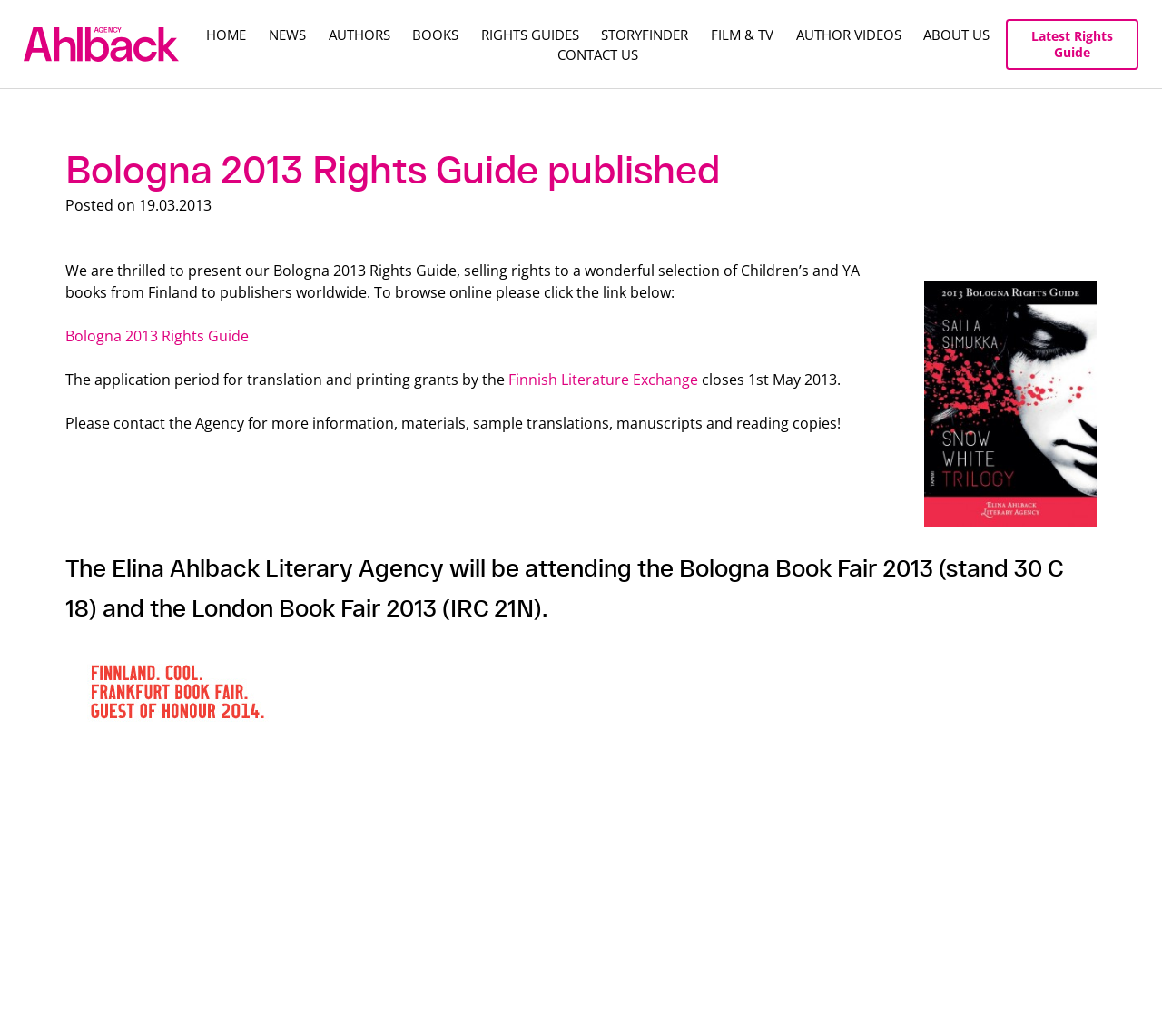Give an in-depth explanation of the webpage layout and content.

The webpage is about the Elina Ahlback Literary Agency, a leading Nordic literary agency. At the top, there is a navigation menu with 10 links: HOME, NEWS, AUTHORS, BOOKS, RIGHTS GUIDES, STORYFINDER, FILM & TV, AUTHOR VIDEOS, ABOUT US, and CONTACT US. 

Below the navigation menu, there is a main section that takes up most of the page. It has a header with the title "Bologna 2013 Rights Guide published" and a posting date "19.03.2013". 

The main content is divided into two columns. The left column has a block of text that introduces the Bologna 2013 Rights Guide, which presents a selection of Children's and YA books from Finland to publishers worldwide. There is a link to browse the guide online. The text also mentions the application period for translation and printing grants by the Finnish Literature Exchange, which closes on 1st May 2013. 

The right column has an image that takes up most of the space. Below the image, there is a heading that announces the agency's attendance at the Bologna Book Fair 2013 and the London Book Fair 2013, with links to the two events. 

At the bottom of the page, there is a link to the "Latest Rights Guide" and a contact link "CONTACT US" on the right side.